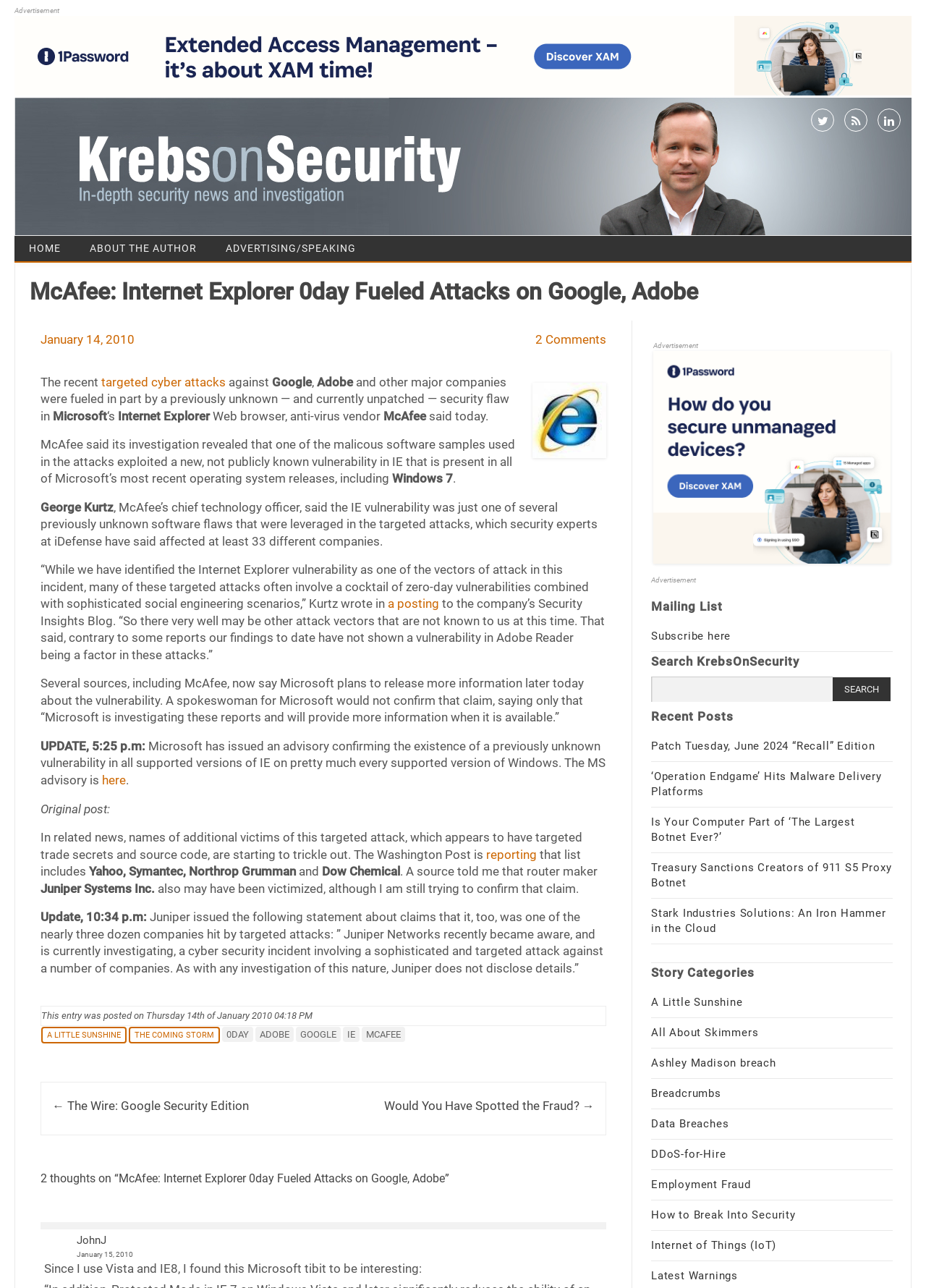What is the name of the company that issued a statement about claims that it was one of the nearly three dozen companies hit by targeted attacks?
Please use the image to provide an in-depth answer to the question.

The question asks about the company that issued a statement about claims that it was one of the nearly three dozen companies hit by targeted attacks. From the webpage, we can find the text 'Juniper issued the following statement about claims that it, too, was one of the nearly three dozen companies hit by targeted attacks...' which indicates that the company is Juniper Systems Inc.